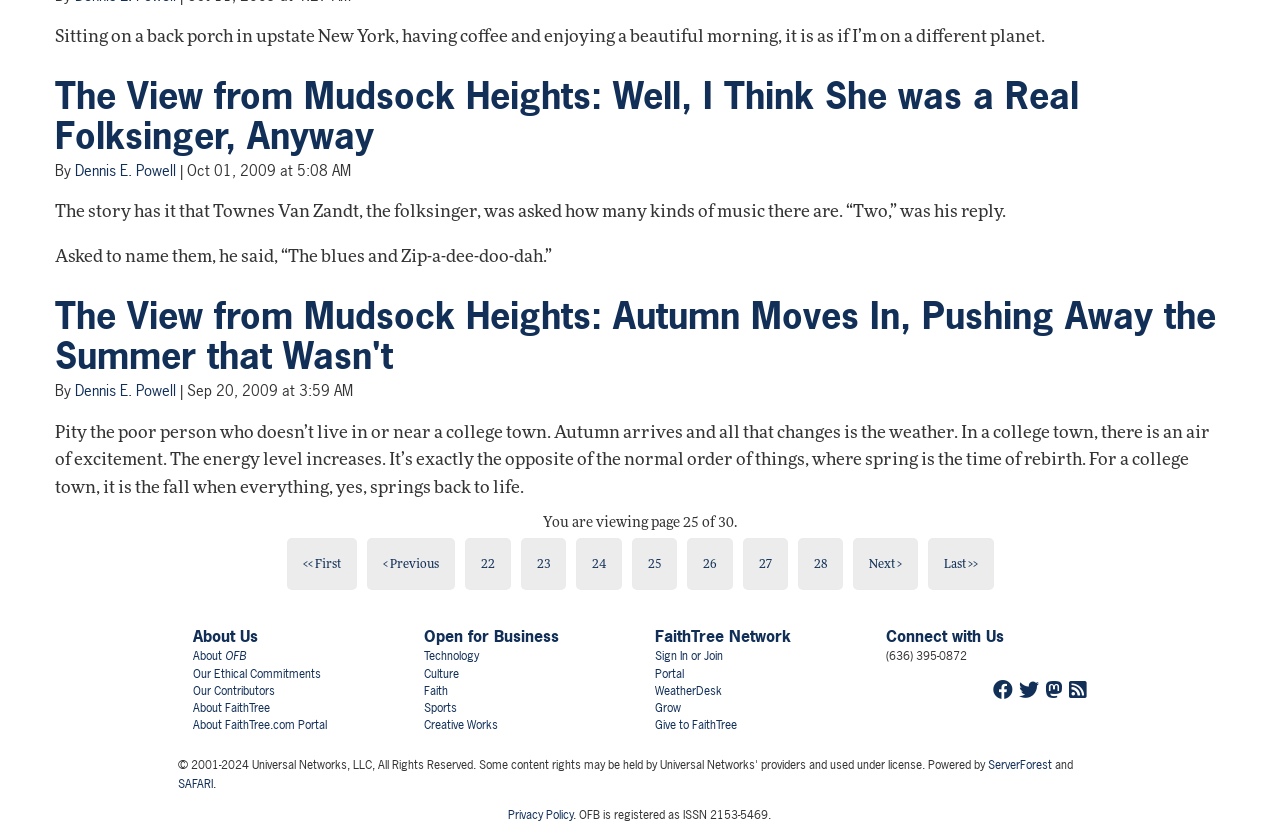What is the phone number to connect with?
Look at the image and respond with a one-word or short-phrase answer.

(636) 395-0872